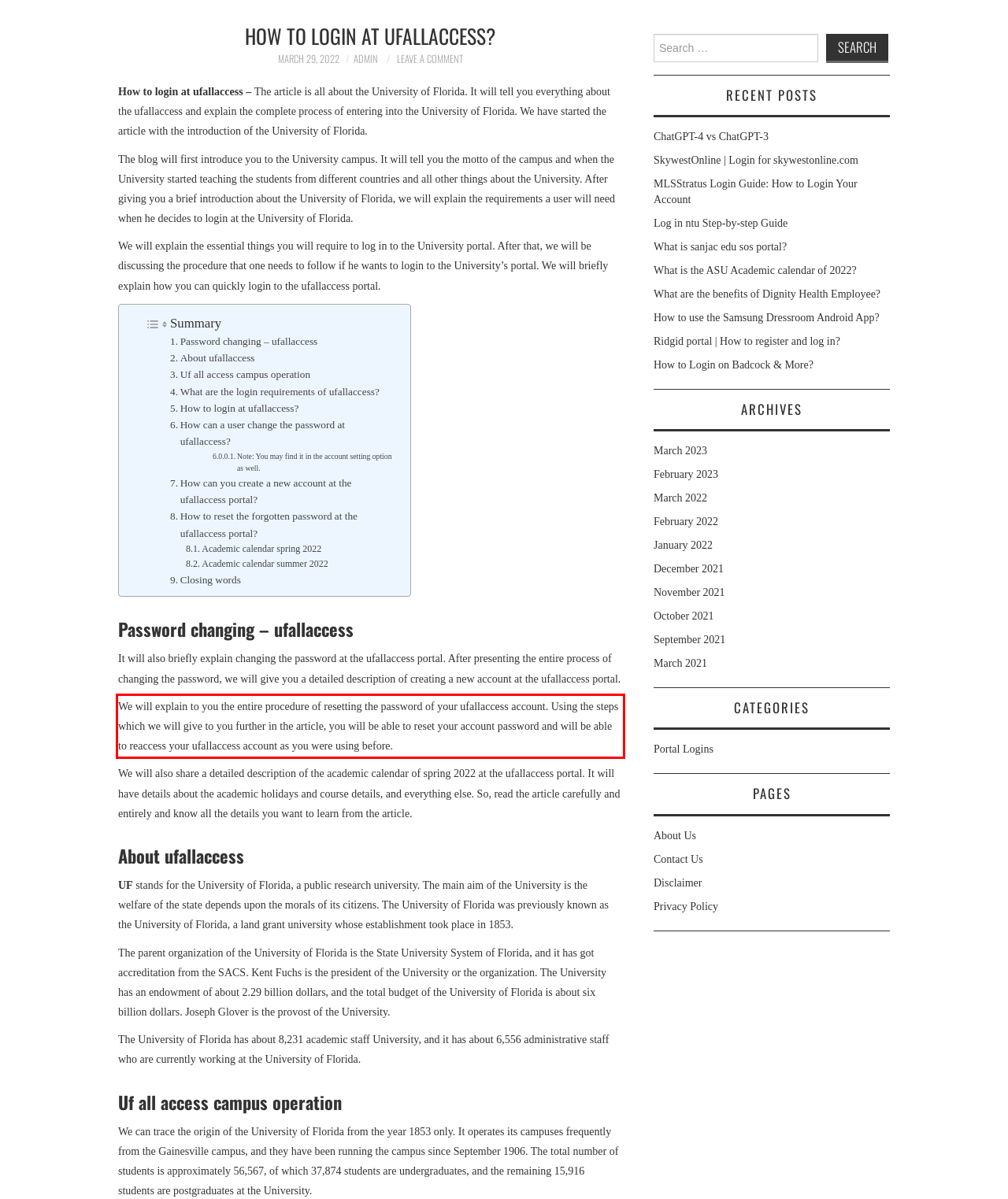Identify the text inside the red bounding box on the provided webpage screenshot by performing OCR.

We will explain to you the entire procedure of resetting the password of your ufallaccess account. Using the steps which we will give to you further in the article, you will be able to reset your account password and will be able to reaccess your ufallaccess account as you were using before.